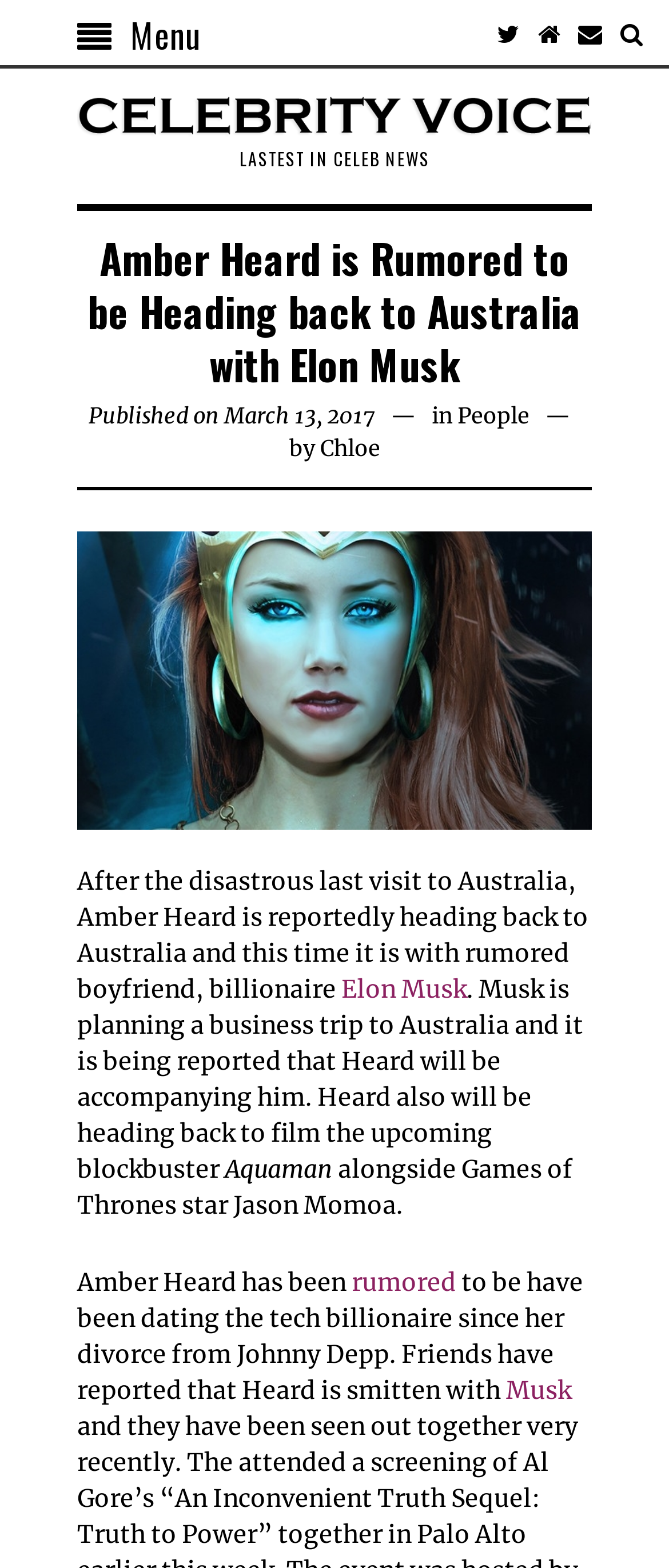Identify the bounding box for the UI element described as: "Twitter". The coordinates should be four float numbers between 0 and 1, i.e., [left, top, right, bottom].

[0.728, 0.0, 0.79, 0.044]